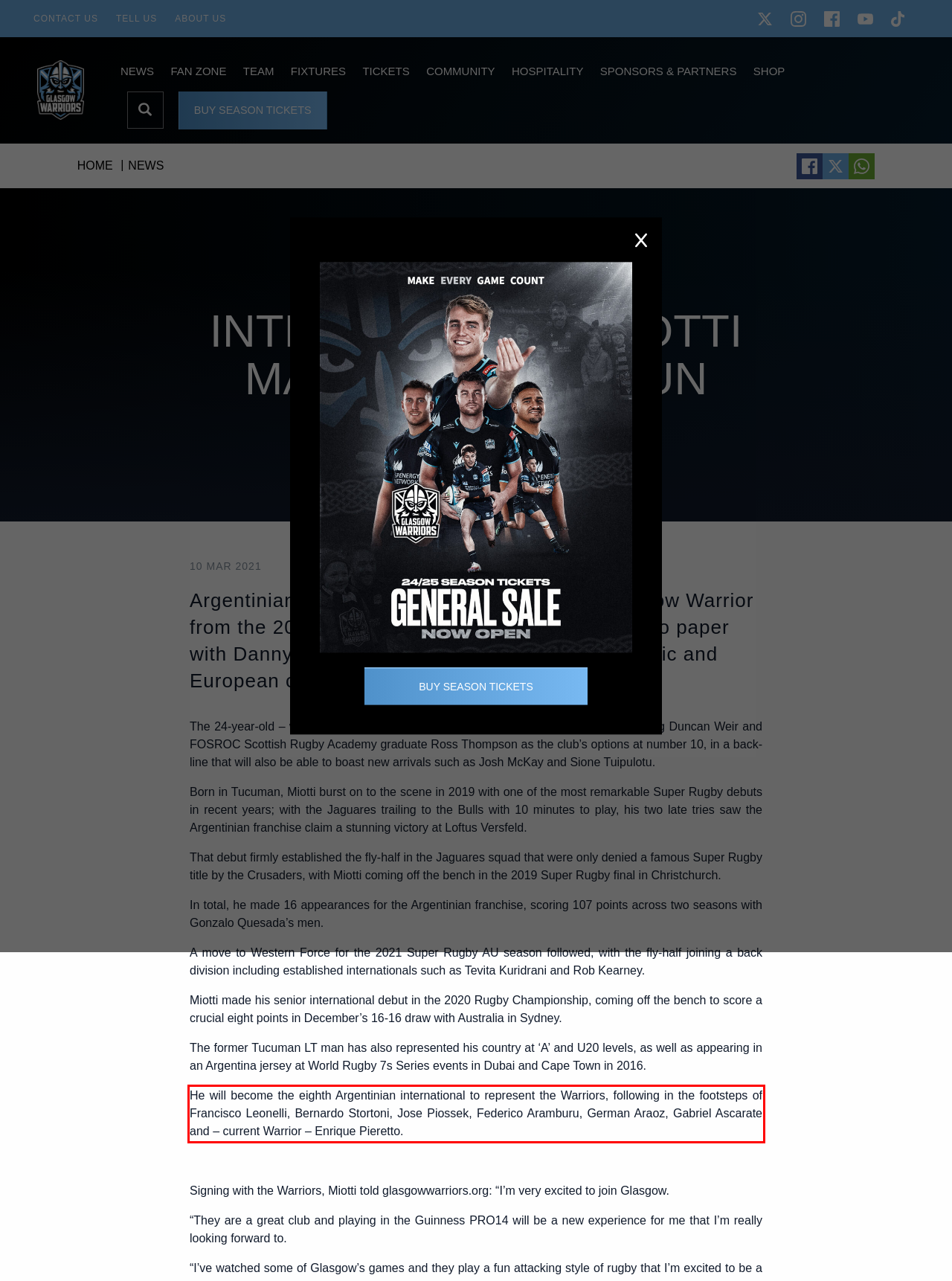Using the webpage screenshot, recognize and capture the text within the red bounding box.

He will become the eighth Argentinian international to represent the Warriors, following in the footsteps of Francisco Leonelli, Bernardo Stortoni, Jose Piossek, Federico Aramburu, German Araoz, Gabriel Ascarate and – current Warrior – Enrique Pieretto.